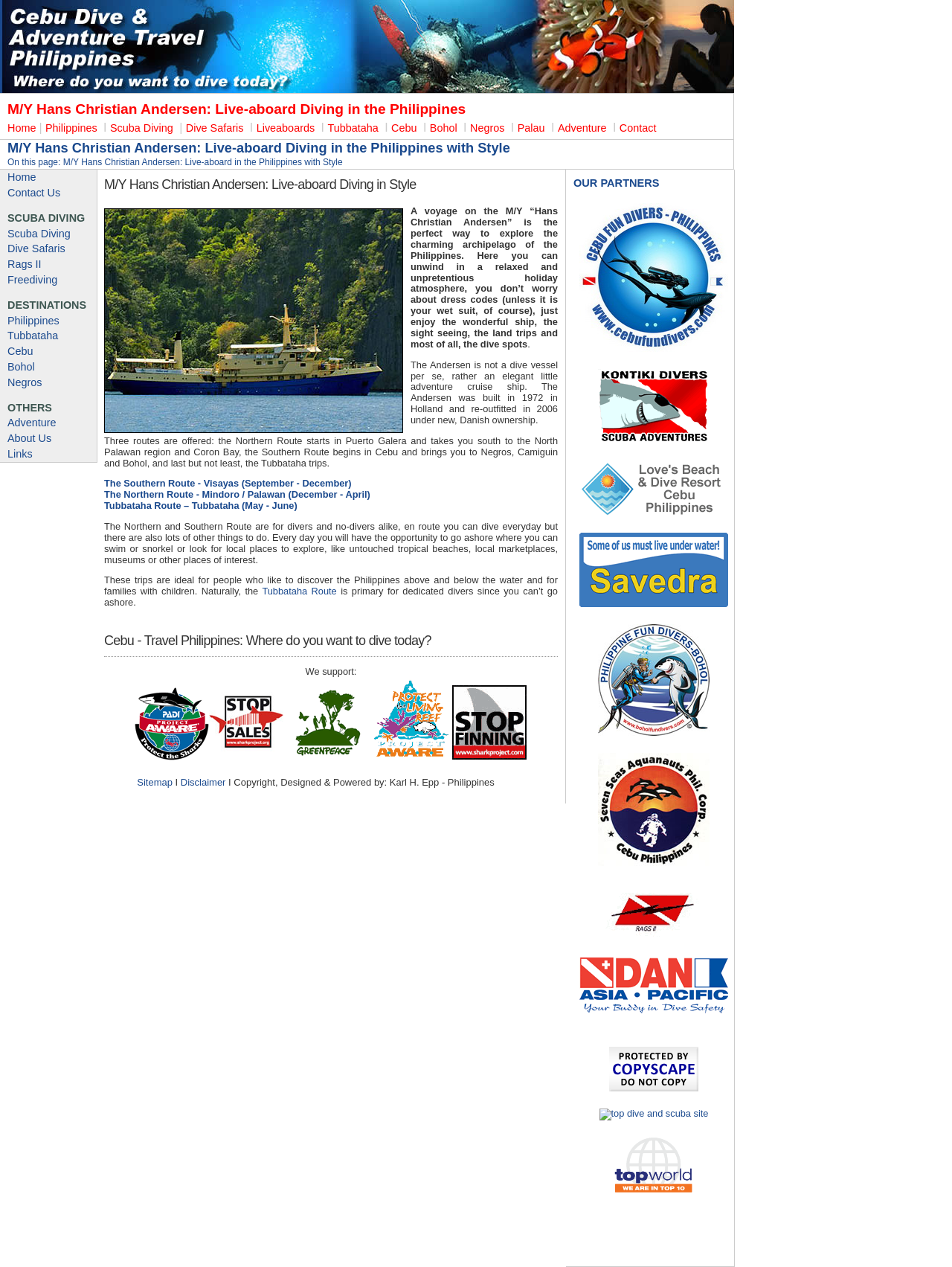What is the name of the live-aboard ship?
Respond to the question with a well-detailed and thorough answer.

The name of the live-aboard ship can be found in the heading 'M/Y Hans Christian Andersen: Live-aboard Diving in the Philippines with Style' and also in the image description 'M/Y Hans Christian Andersen - Live-aboard Philippines'.